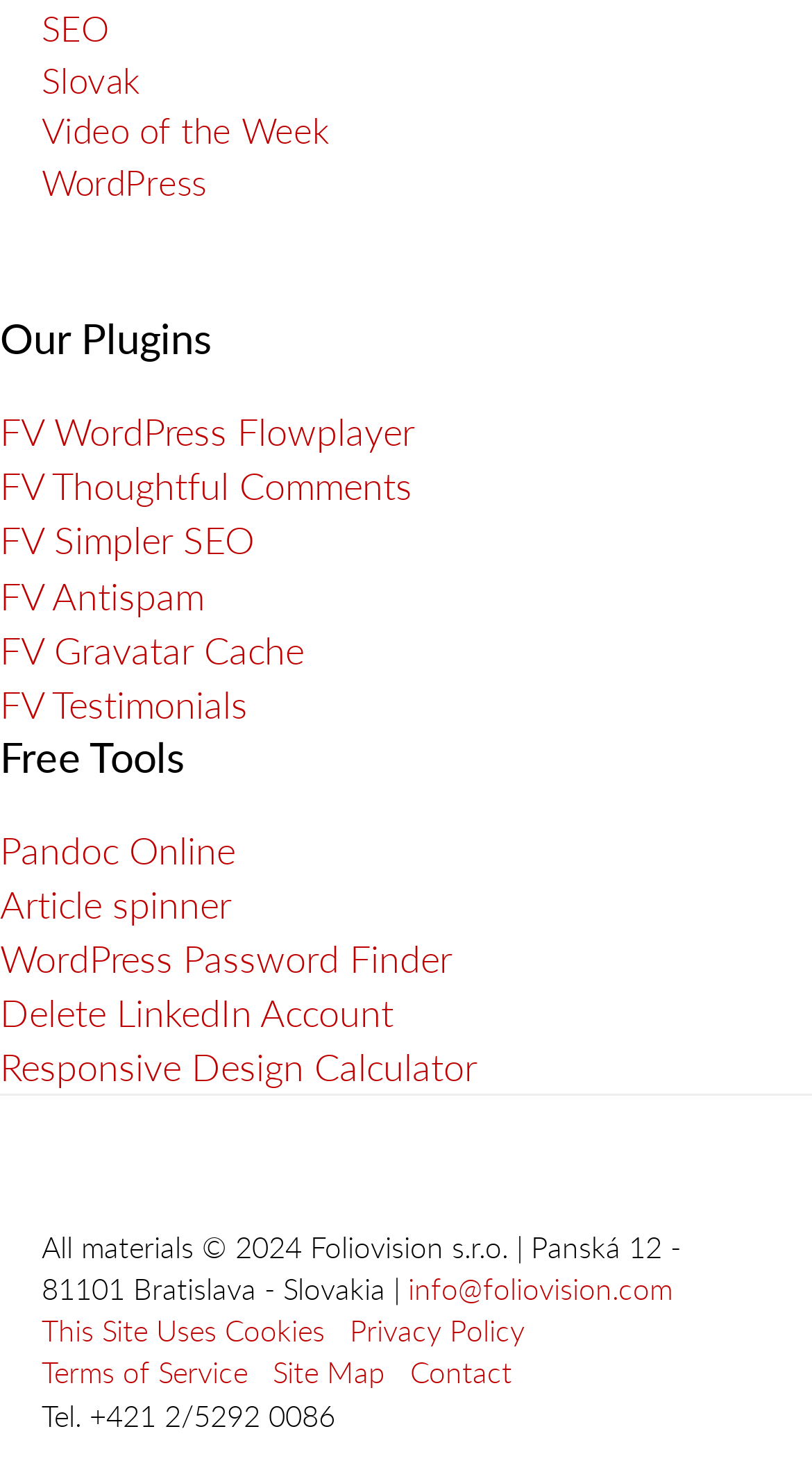Please determine the bounding box coordinates of the area that needs to be clicked to complete this task: 'visit the third link'. The coordinates must be four float numbers between 0 and 1, formatted as [left, top, right, bottom].

None